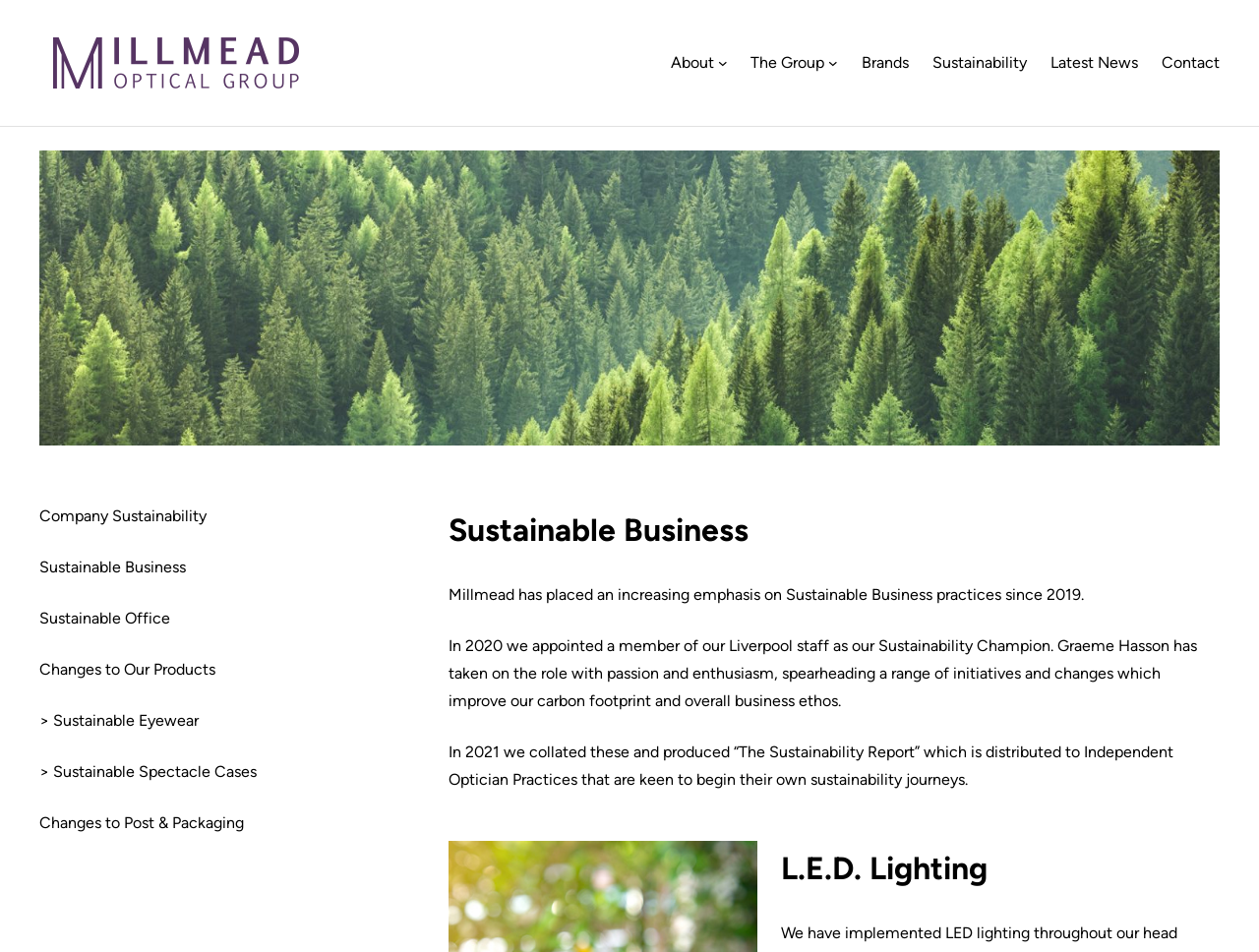What is the name of the company?
Could you give a comprehensive explanation in response to this question?

The company name is obtained from the link 'Millmead Optical Group' at the top left corner of the webpage, which is also an image.